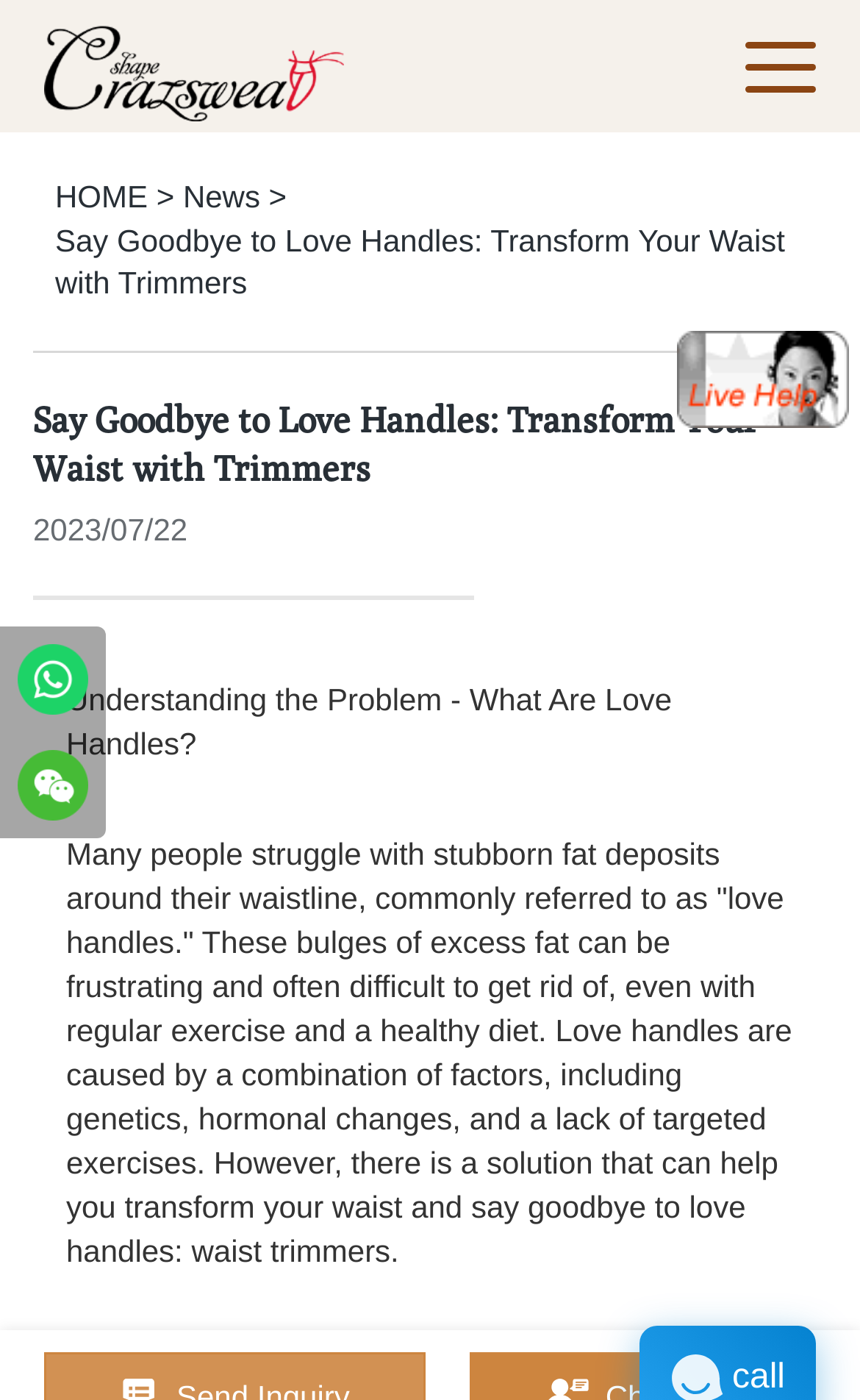Offer a detailed explanation of the webpage layout and contents.

The webpage is about waist trimmers and how they can help transform one's waistline. At the top left, there is a logo with the text "Crazsweat" which is also a clickable link. Below the logo, there is a navigation menu with links to "HOME" and "News". 

To the right of the navigation menu, there is a prominent heading that reads "Say Goodbye to Love Handles: Transform Your Waist with Trimmers". Below this heading, there is a date "2023/07/22". 

The main content of the webpage starts with a subheading "Understanding the Problem - What Are Love Handles?" which is followed by a paragraph of text that explains what love handles are, their causes, and how waist trimmers can be a solution. 

On the right side of the webpage, there is a small image with a link, and at the bottom left, there are two identical links with images, both labeled "Guanhua Peng".